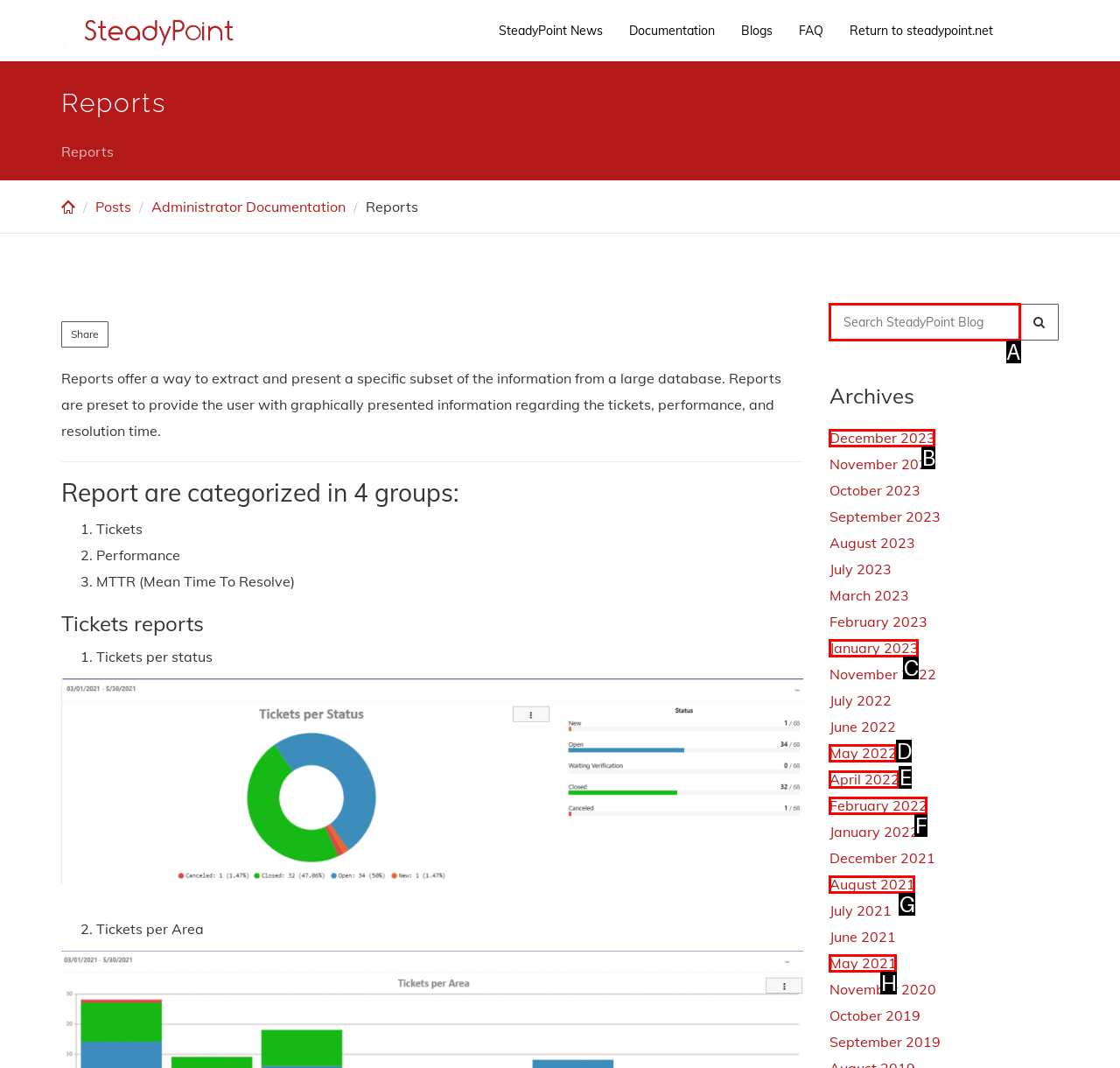Identify the letter of the correct UI element to fulfill the task: Search for reports from the given options in the screenshot.

A